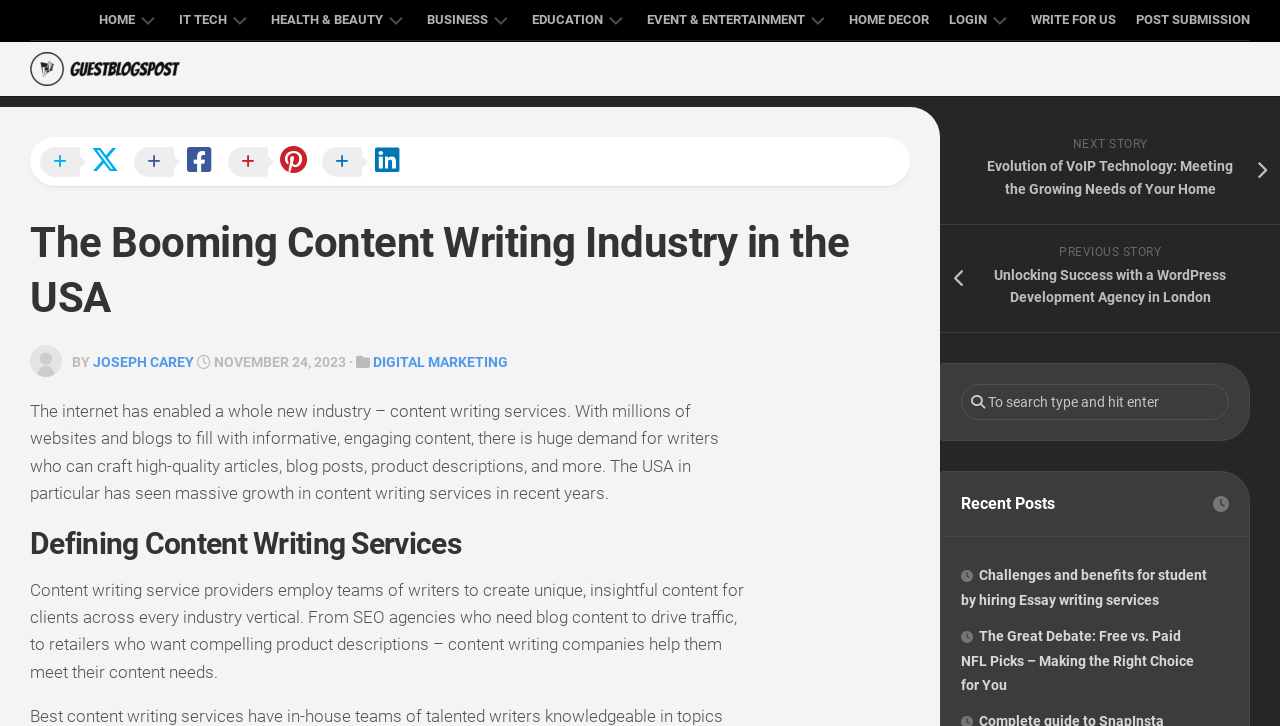What is the author's name of the article?
From the image, respond using a single word or phrase.

Joseph Carey